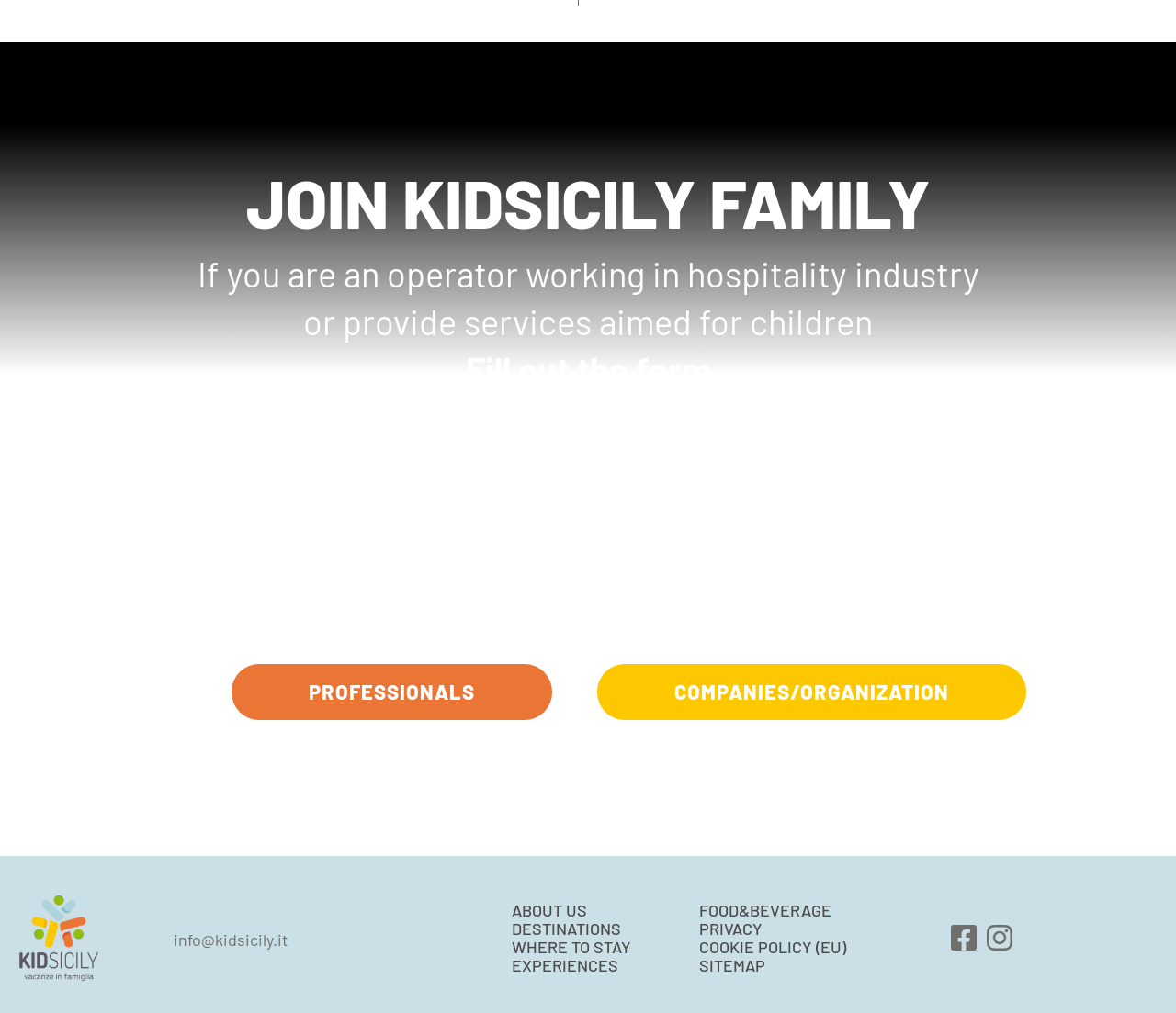Identify the bounding box coordinates of the section that should be clicked to achieve the task described: "Go to About us page".

None